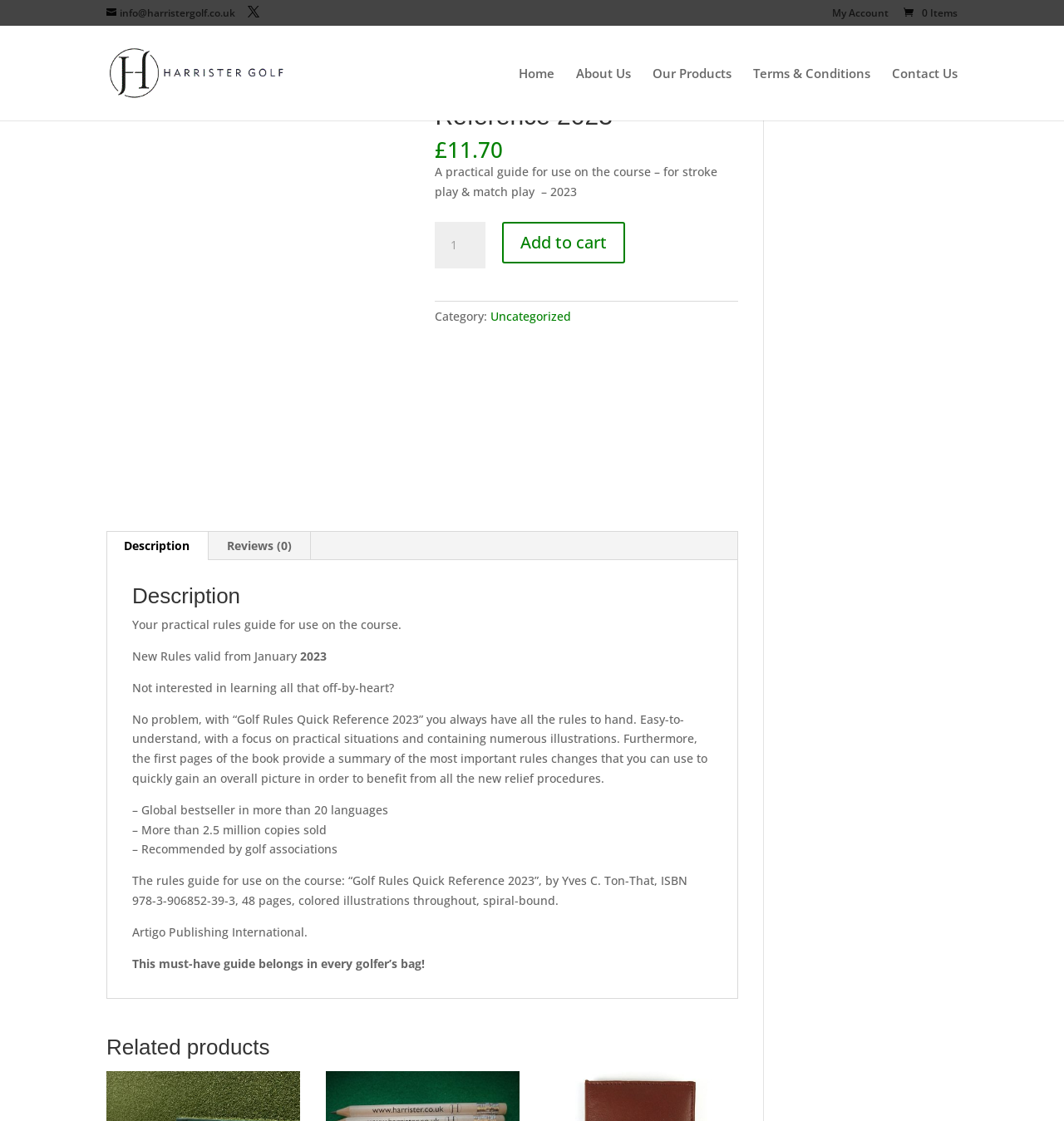What is the price of the Golf Rules Quick Reference 2023?
Provide a comprehensive and detailed answer to the question.

The price of the Golf Rules Quick Reference 2023 can be found on the webpage, specifically in the section where the product details are displayed. The price is mentioned as £11.70, which is a static text element on the webpage.